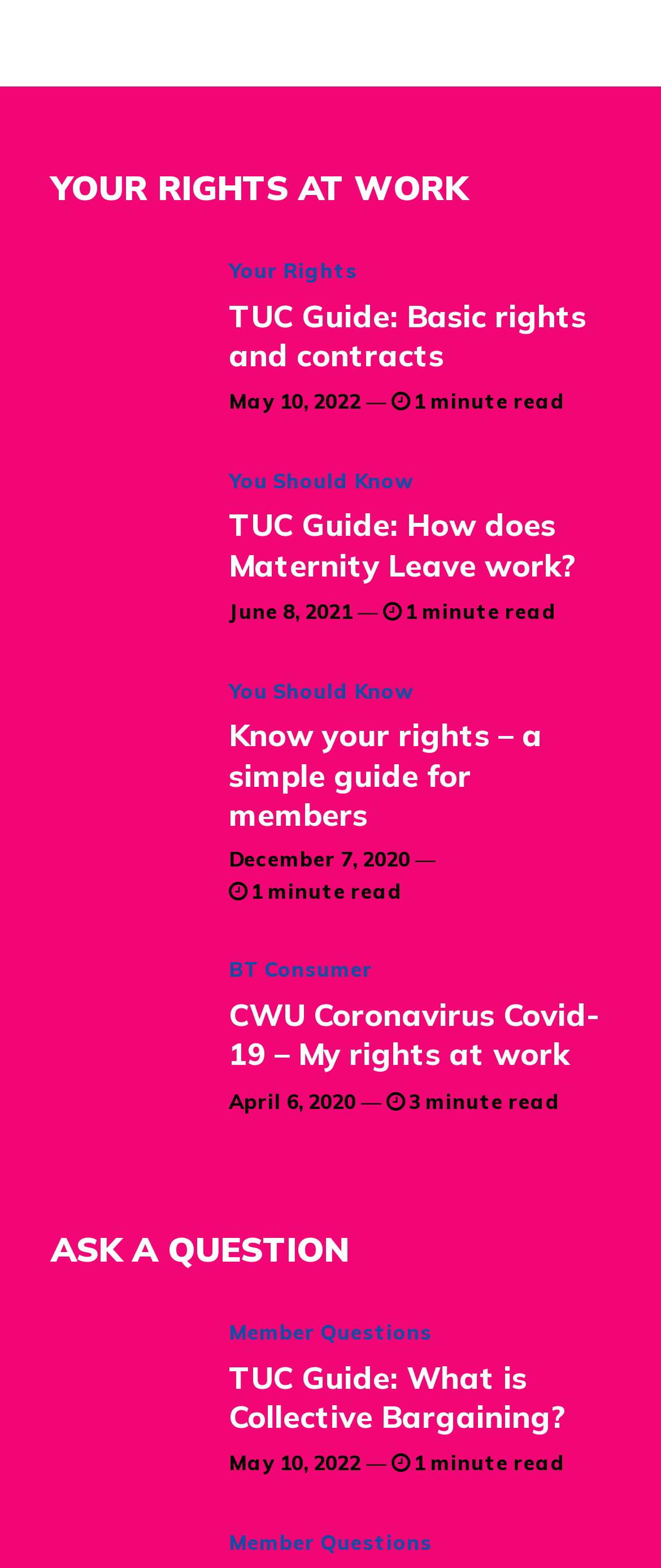What is the purpose of the section 'ASK A QUESTION'?
Respond to the question with a single word or phrase according to the image.

To ask questions